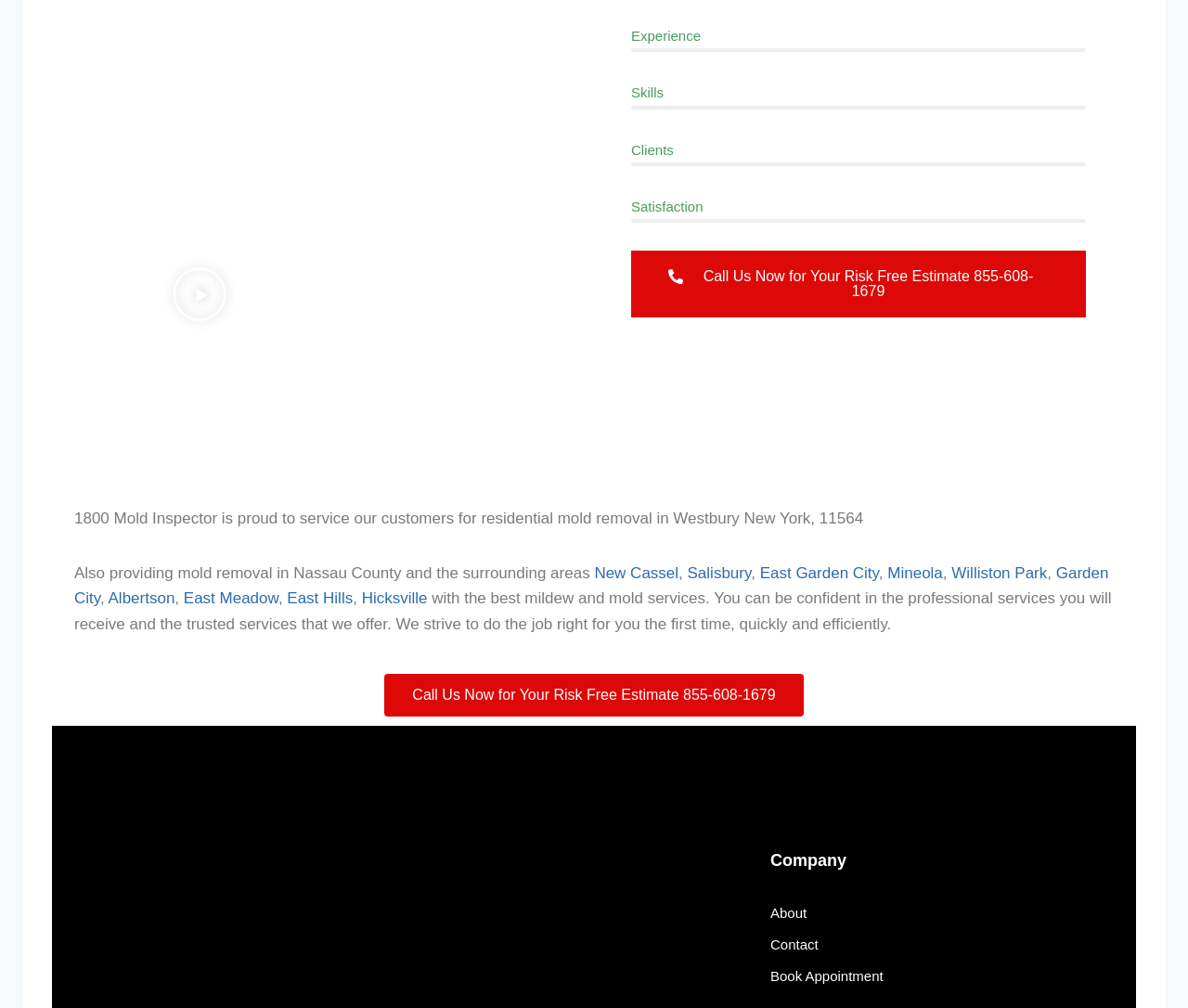Could you indicate the bounding box coordinates of the region to click in order to complete this instruction: "Book an appointment".

[0.648, 0.957, 0.914, 0.98]